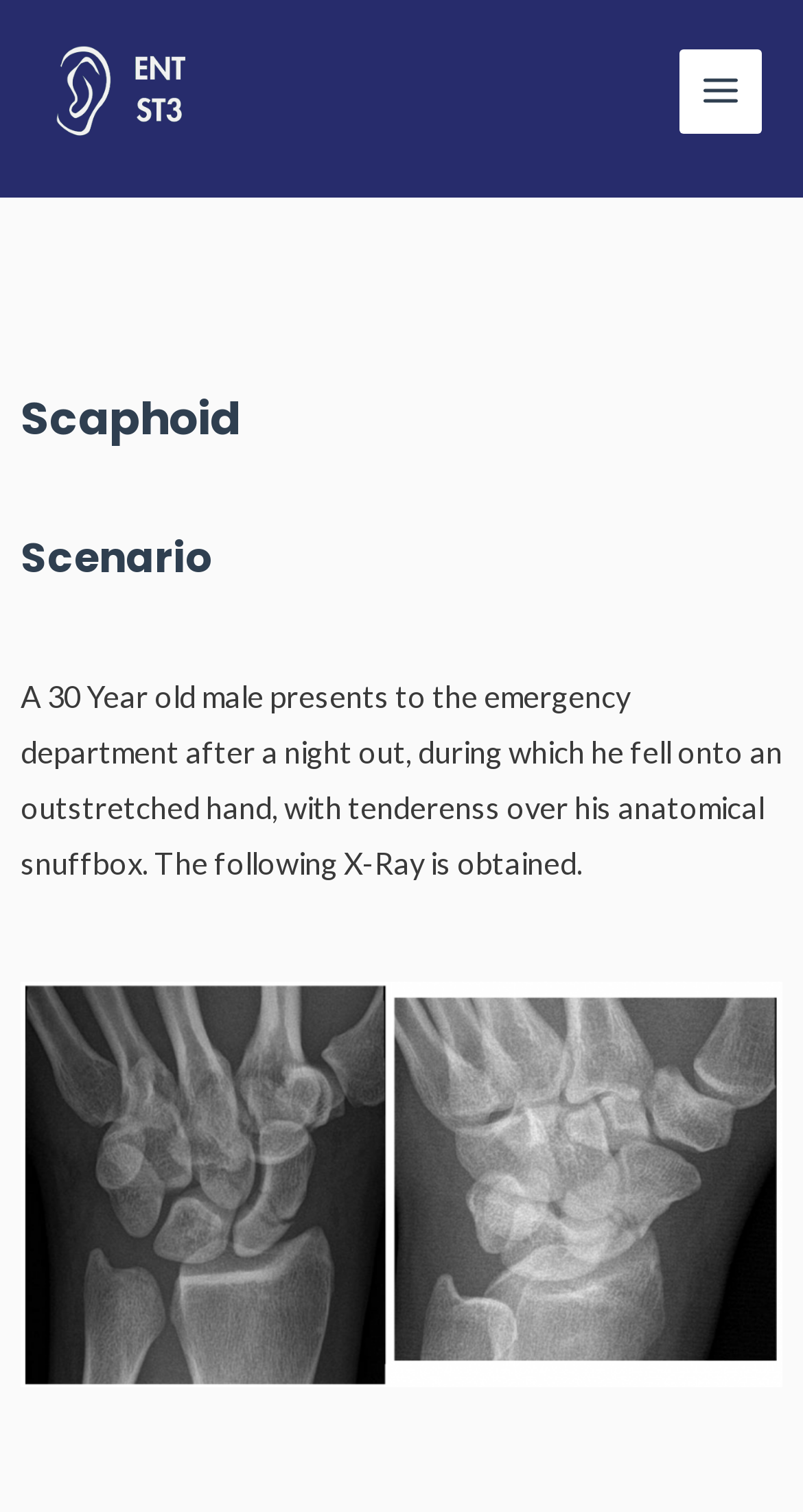What is the name of the course?
Utilize the image to construct a detailed and well-explained answer.

Based on the webpage, I can see that the link 'ENT ST3 Interview Preparation' is present, and the image with the same name is also present. This suggests that the course is related to Orthopaedic ST3 interview preparation. Therefore, the name of the course is Ortho ST3.